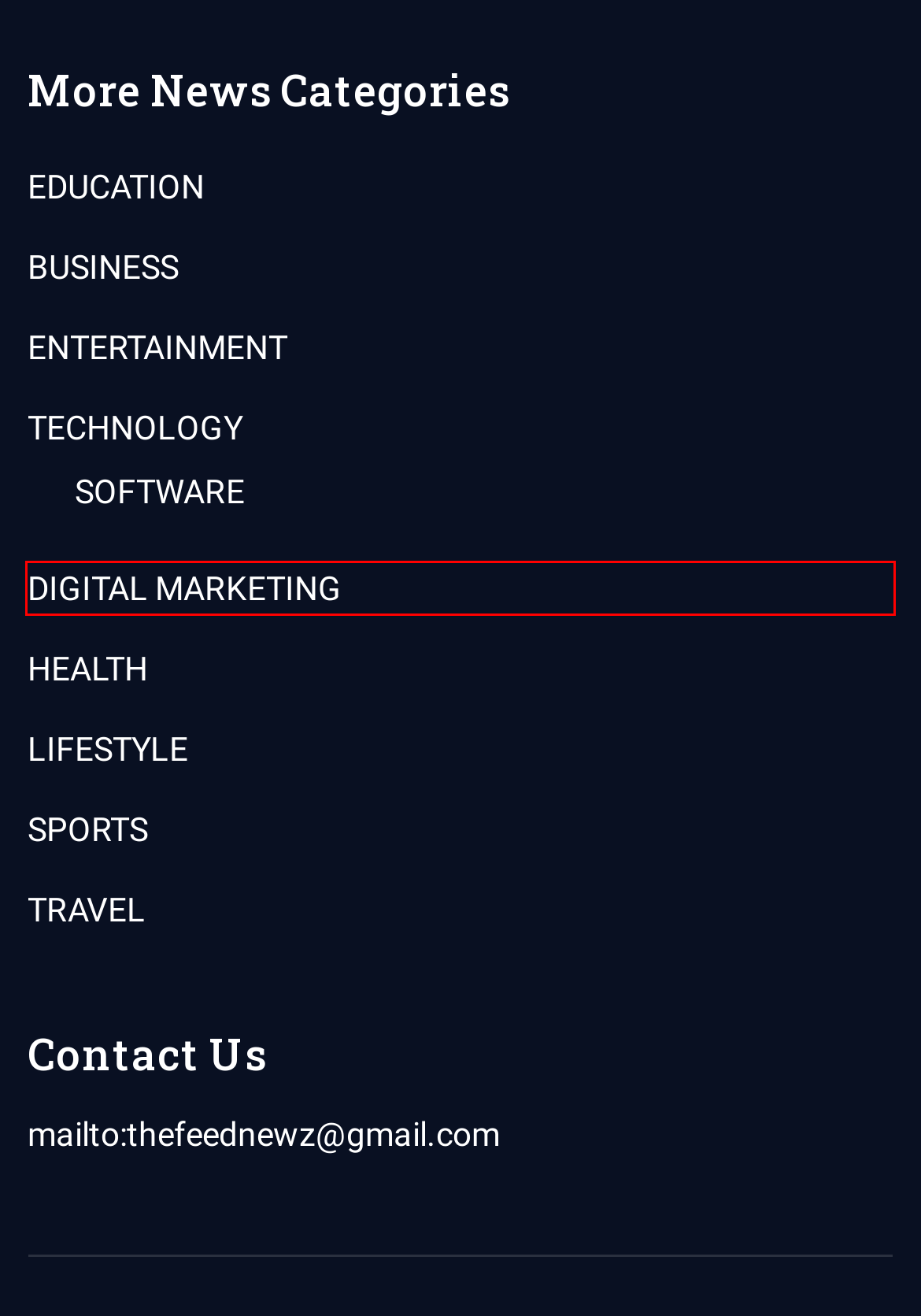Review the screenshot of a webpage that includes a red bounding box. Choose the most suitable webpage description that matches the new webpage after clicking the element within the red bounding box. Here are the candidates:
A. DIGITAL MARKETING Archives - sw418 login | sw 418 login | sw418 com dashboard login
B. TRAVEL Archives - sw418 login | sw 418 login | sw418 com dashboard login
C. EDUCATION Archives - sw418 login | sw 418 login | sw418 com dashboard login
D. LIFESTYLE Archives - sw418 login | sw 418 login | sw418 com dashboard login
E. SOFTWARE Archives - sw418 login | sw 418 login | sw418 com dashboard login
F. Technology Archives - sw418 login | sw 418 login | sw418 com dashboard login
G. Health Archives - sw418 login | sw 418 login | sw418 com dashboard login
H. Sport Archives - sw418 login | sw 418 login | sw418 com dashboard login

A